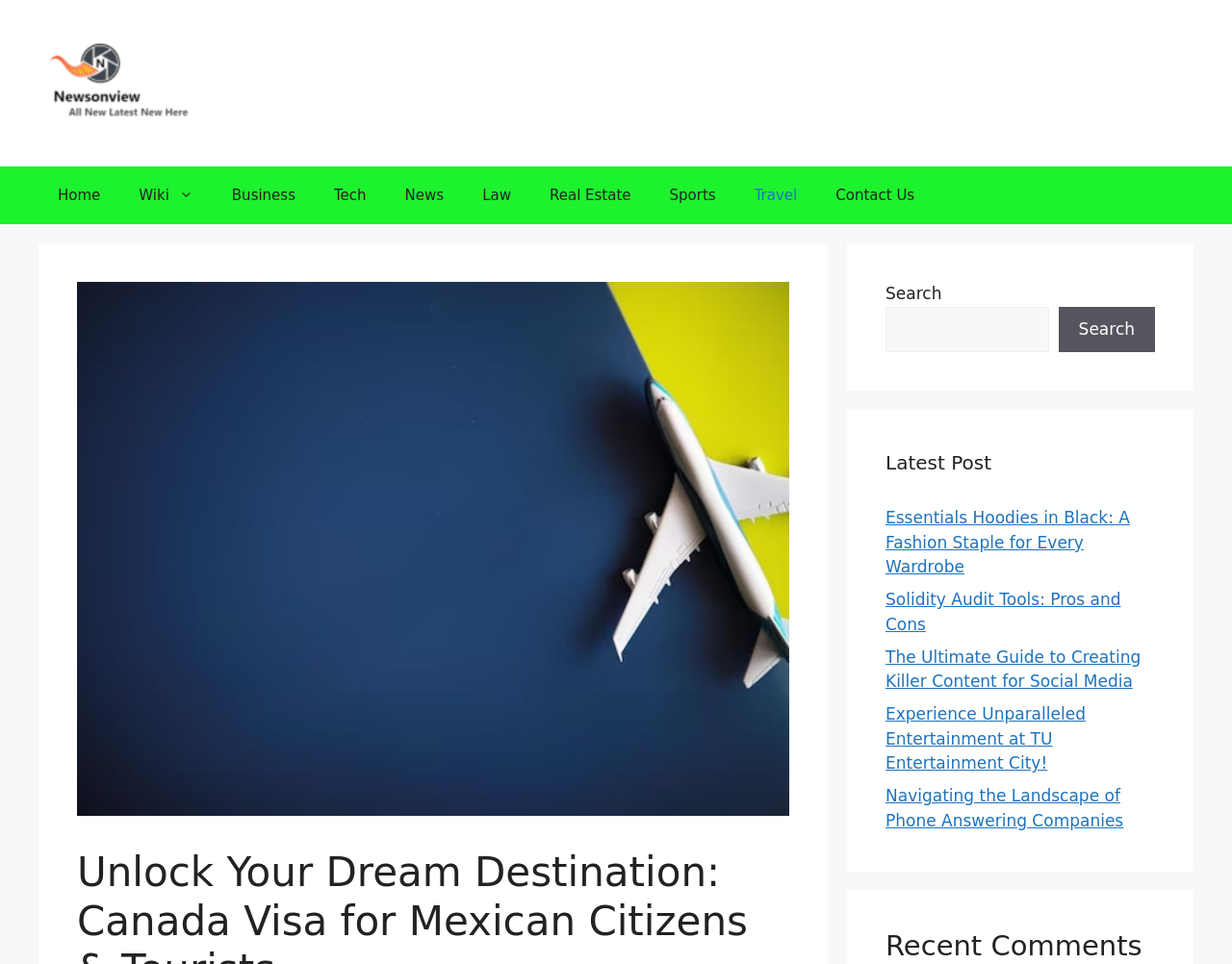Find the bounding box coordinates of the clickable area required to complete the following action: "visit travel page".

[0.597, 0.173, 0.663, 0.233]